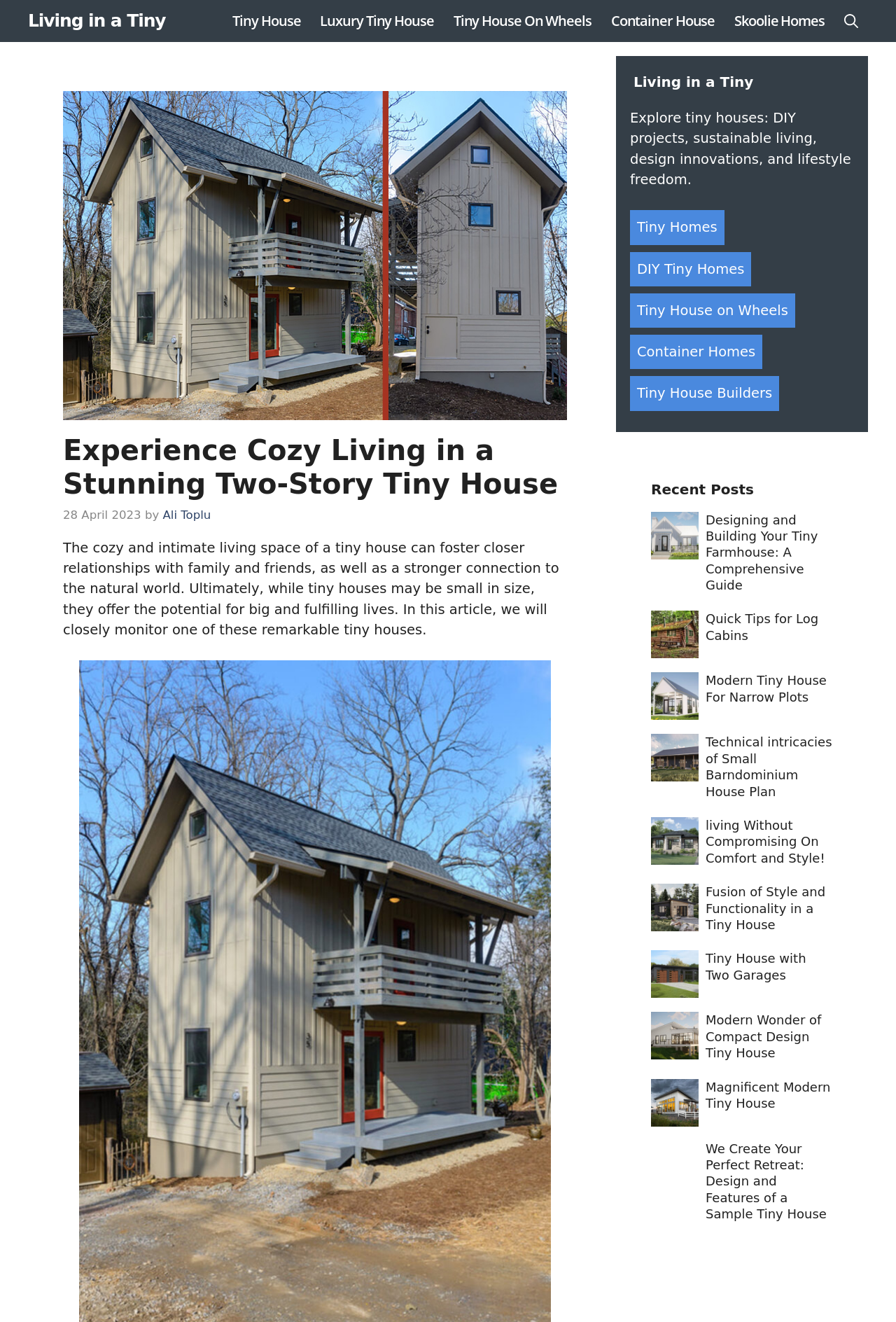How many recent posts are listed on the webpage?
Using the image as a reference, give a one-word or short phrase answer.

9